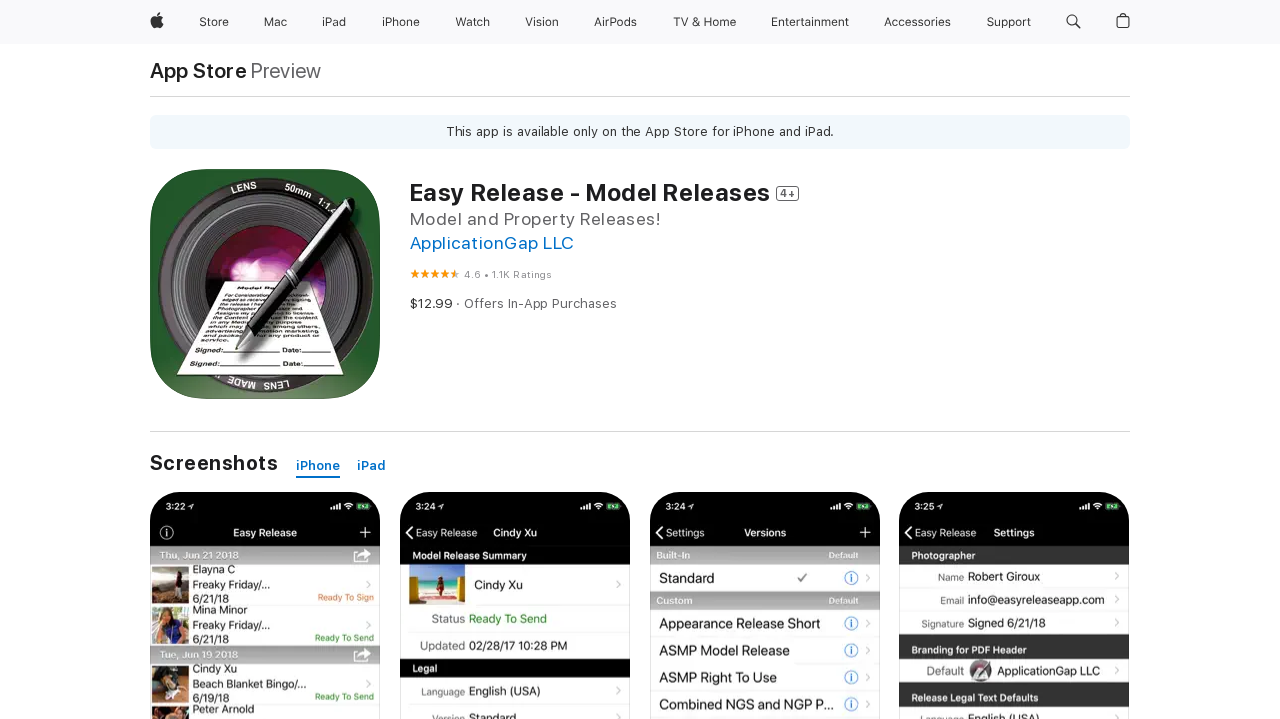Using the element description: "TV & Home", determine the bounding box coordinates. The coordinates should be in the format [left, top, right, bottom], with values between 0 and 1.

[0.519, 0.0, 0.582, 0.061]